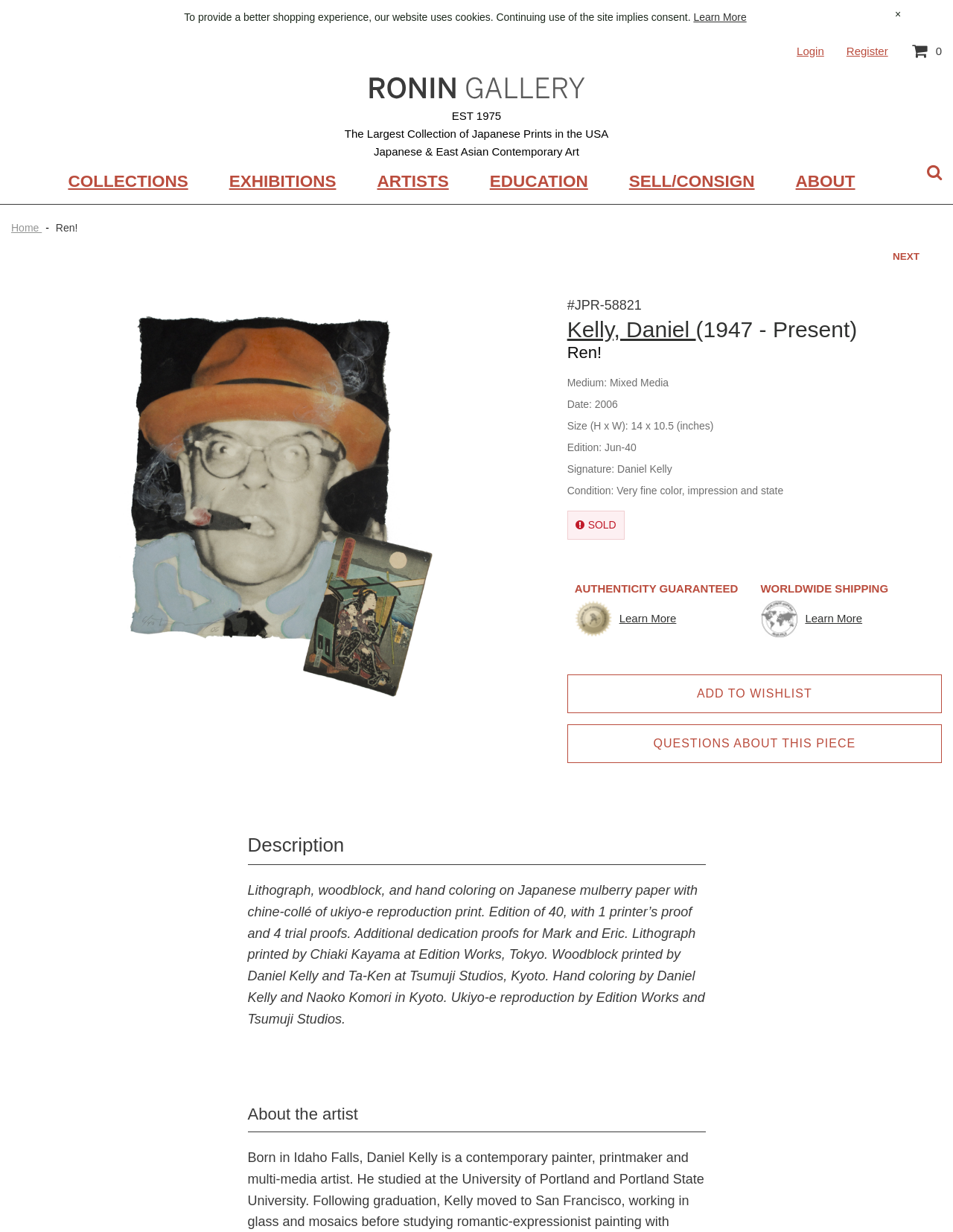For the element described, predict the bounding box coordinates as (top-left x, top-left y, bottom-right x, bottom-right y). All values should be between 0 and 1. Element description: Questions About This Piece

[0.595, 0.588, 0.988, 0.619]